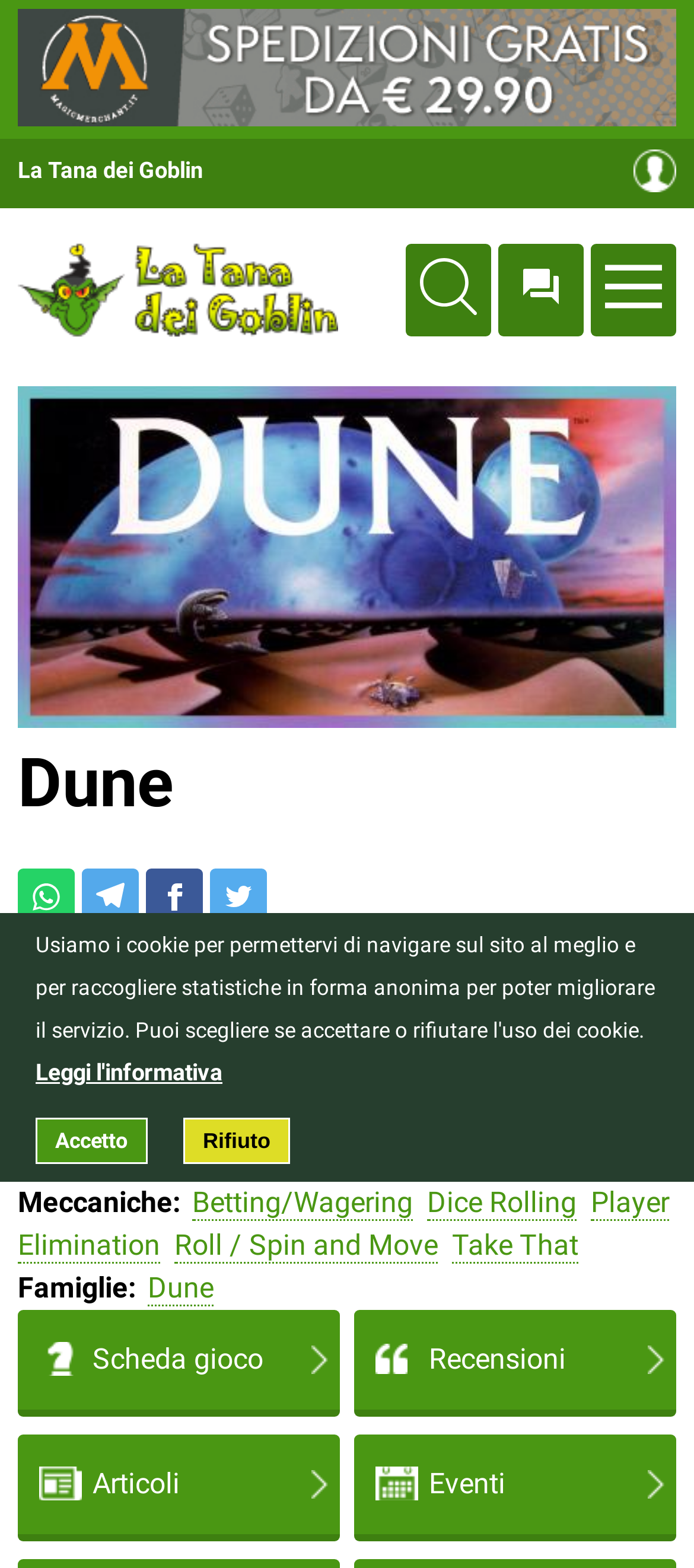Provide the bounding box coordinates of the HTML element this sentence describes: "La Tana dei Goblin". The bounding box coordinates consist of four float numbers between 0 and 1, i.e., [left, top, right, bottom].

[0.026, 0.1, 0.292, 0.117]